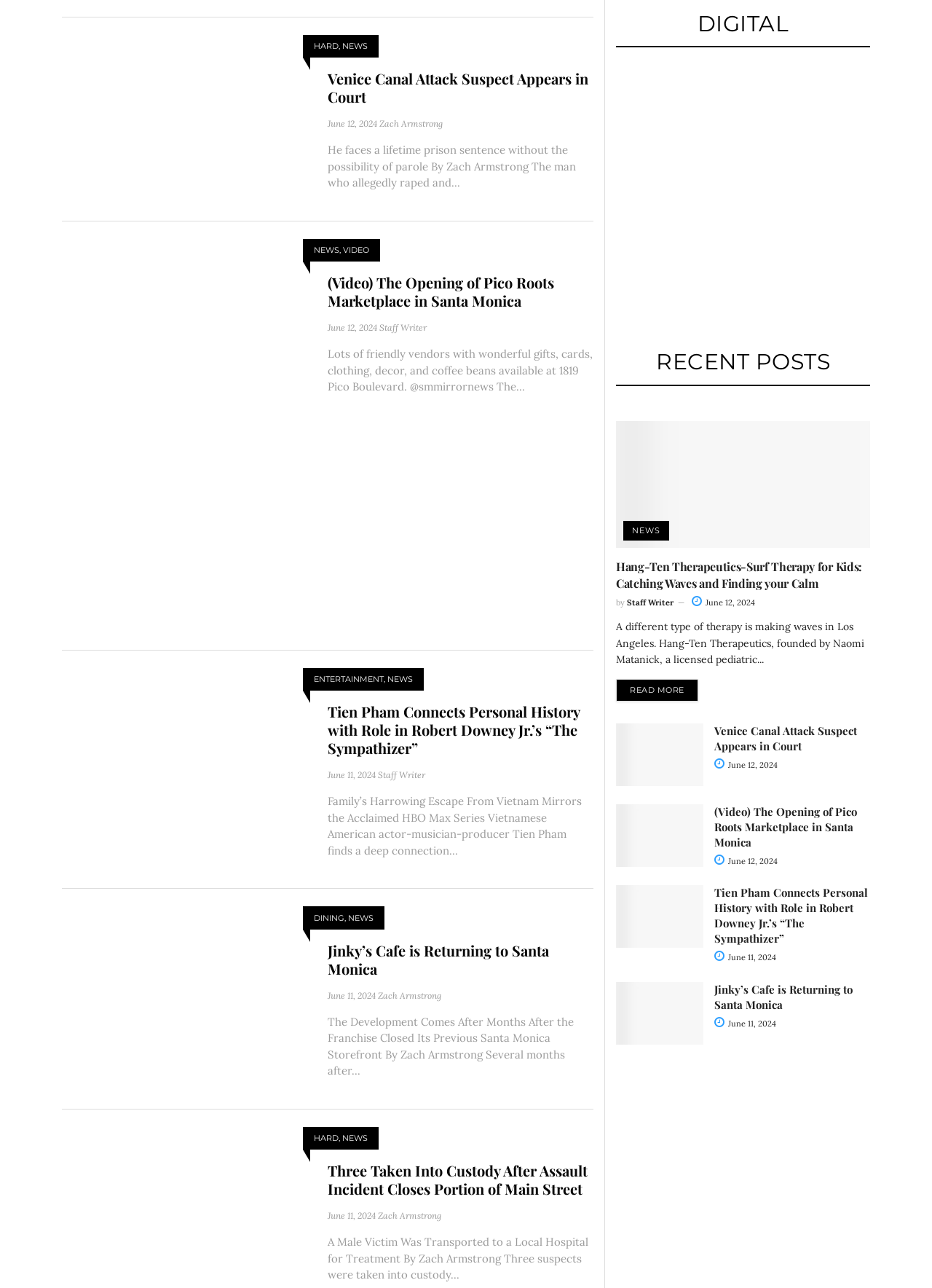Could you specify the bounding box coordinates for the clickable section to complete the following instruction: "Learn more about 'Tien Pham Connects Personal History with Role in Robert Downey Jr.’s “The Sympathizer”'"?

[0.661, 0.687, 0.755, 0.736]